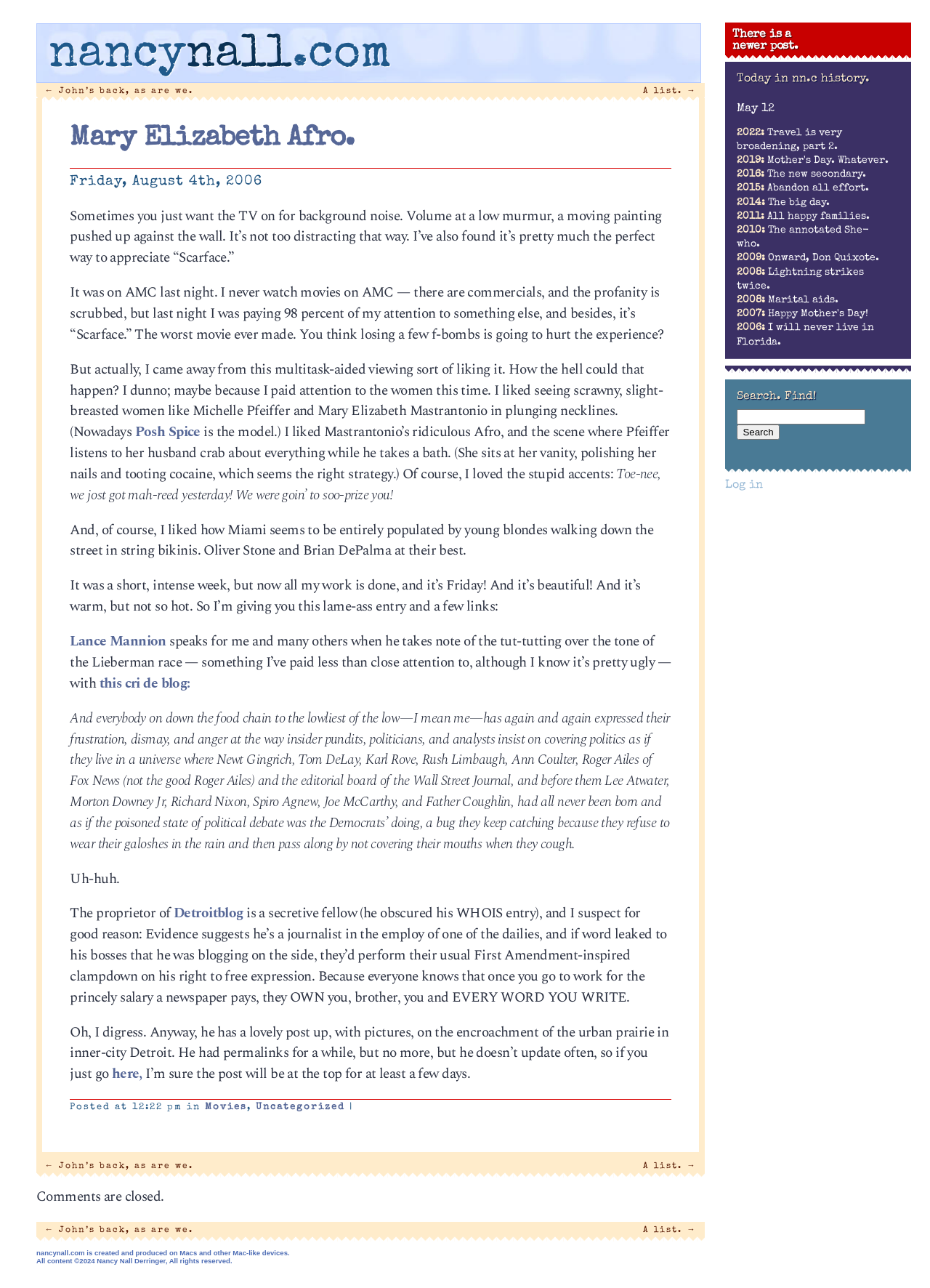What is the author's attitude towards the way insider pundits cover politics?
Use the information from the screenshot to give a comprehensive response to the question.

The author expresses frustration and dismay at the way insider pundits cover politics, quoting Lance Mannion's criticism of the tone of the Lieberman race and the way pundits insist on covering politics as if certain figures had never been born.